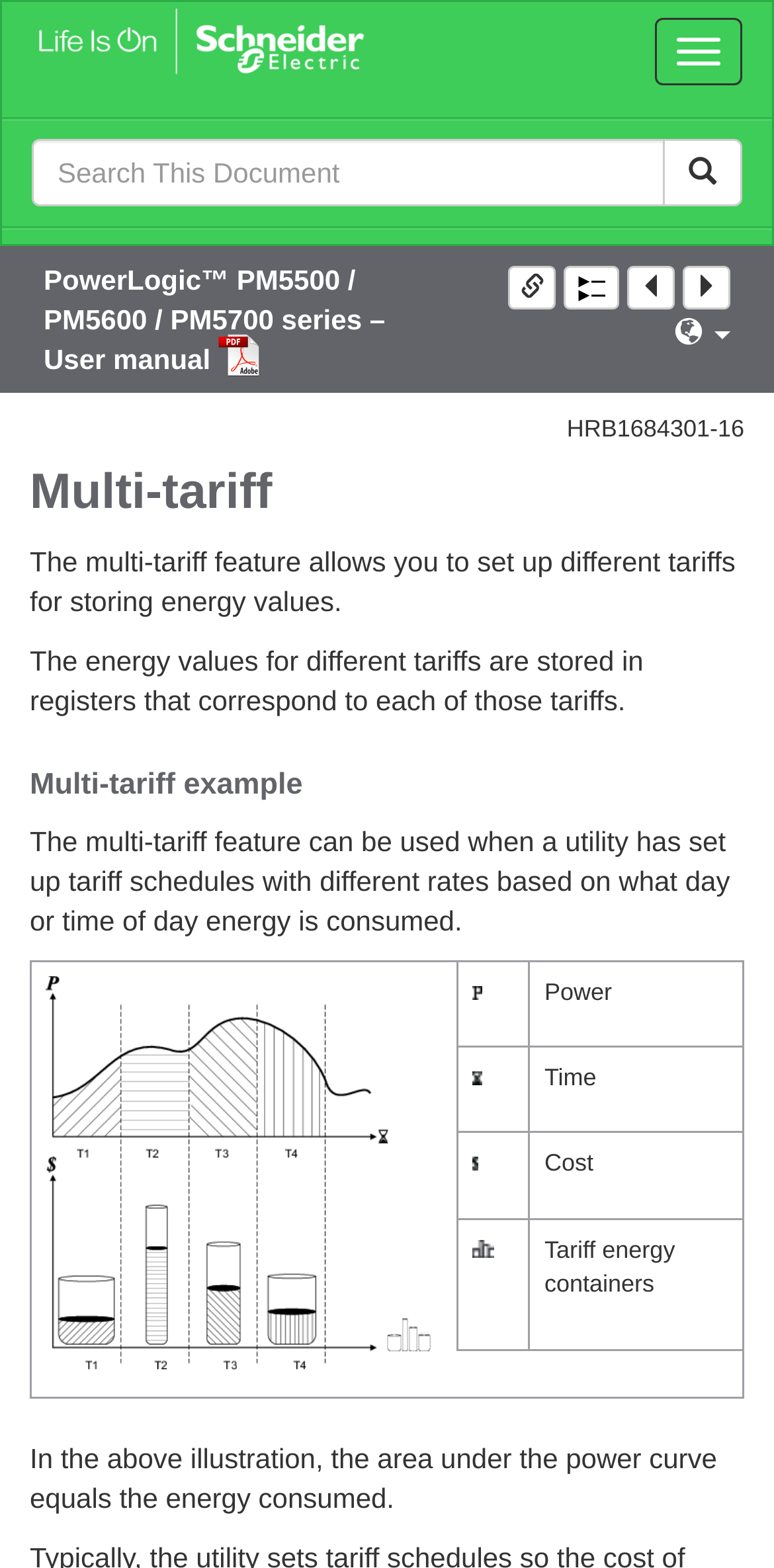What is the content of the table in the webpage?
Can you give a detailed and elaborate answer to the question?

The table on the webpage appears to display information related to tariff energy containers, with columns for power, time, cost, and tariff energy containers. The table provides a structured view of the data for easy comparison and analysis.